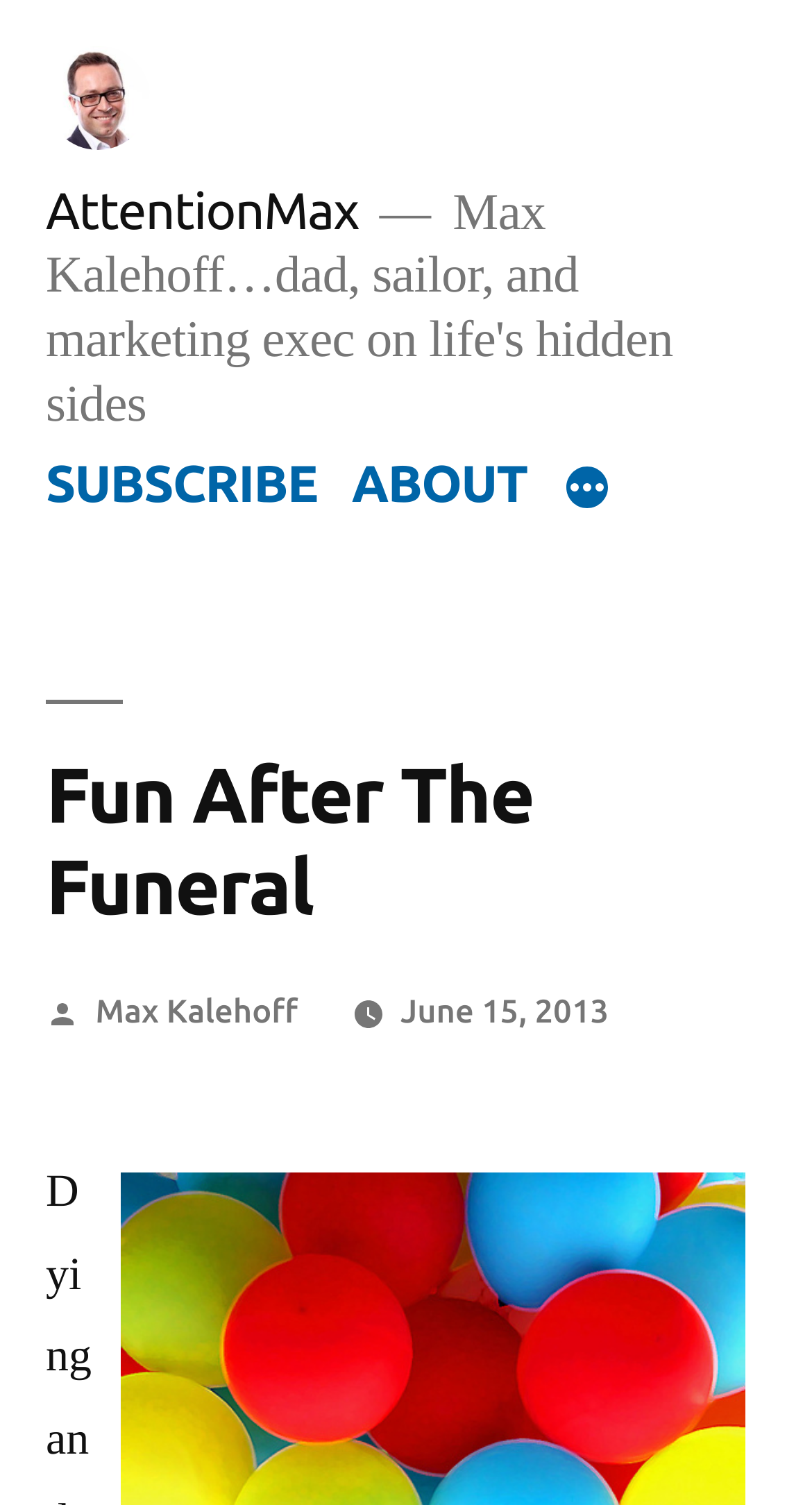What is the name of the top menu item?
Look at the image and provide a short answer using one word or a phrase.

SUBSCRIBE